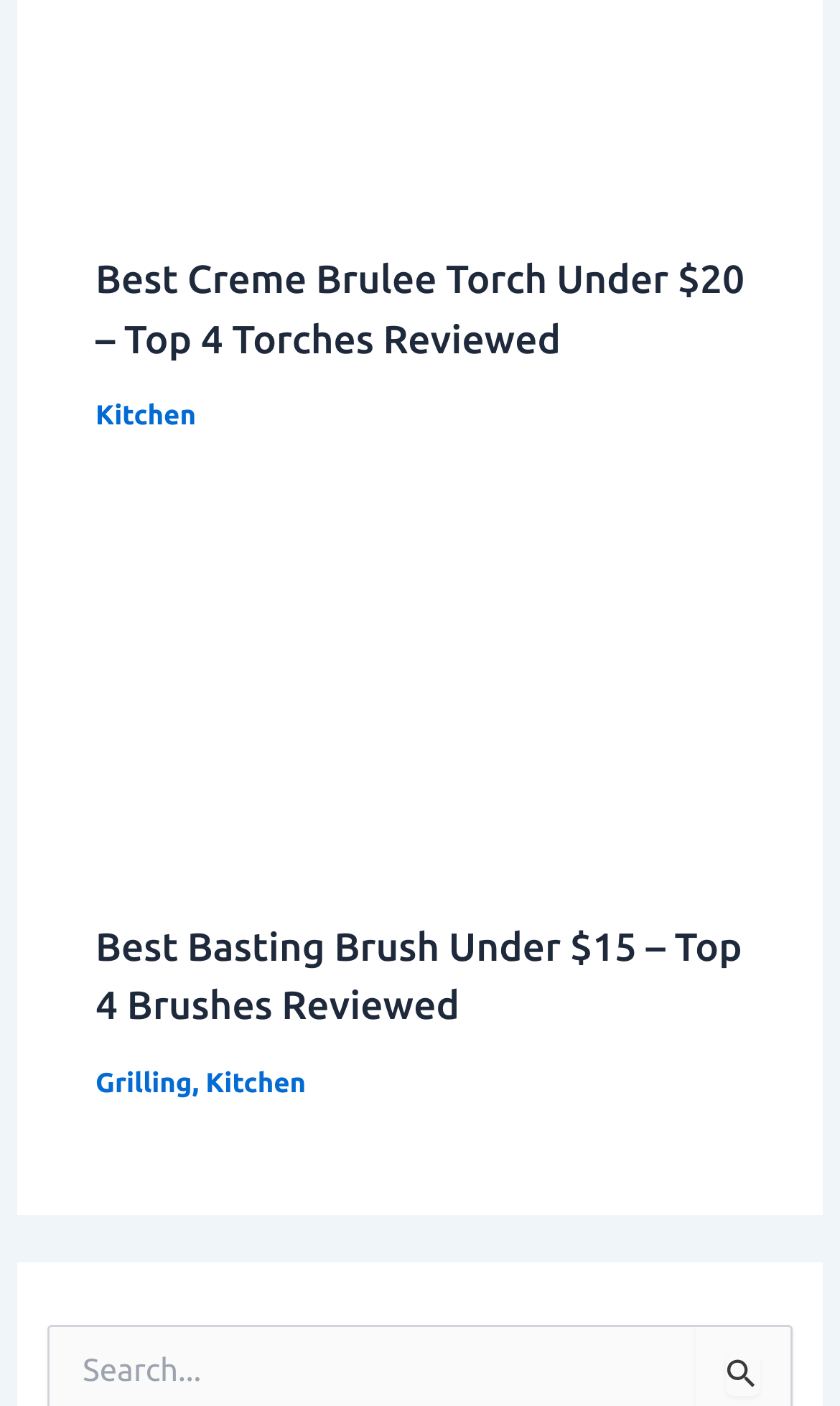Please identify the bounding box coordinates of the element I need to click to follow this instruction: "search for something".

[0.865, 0.961, 0.904, 0.992]